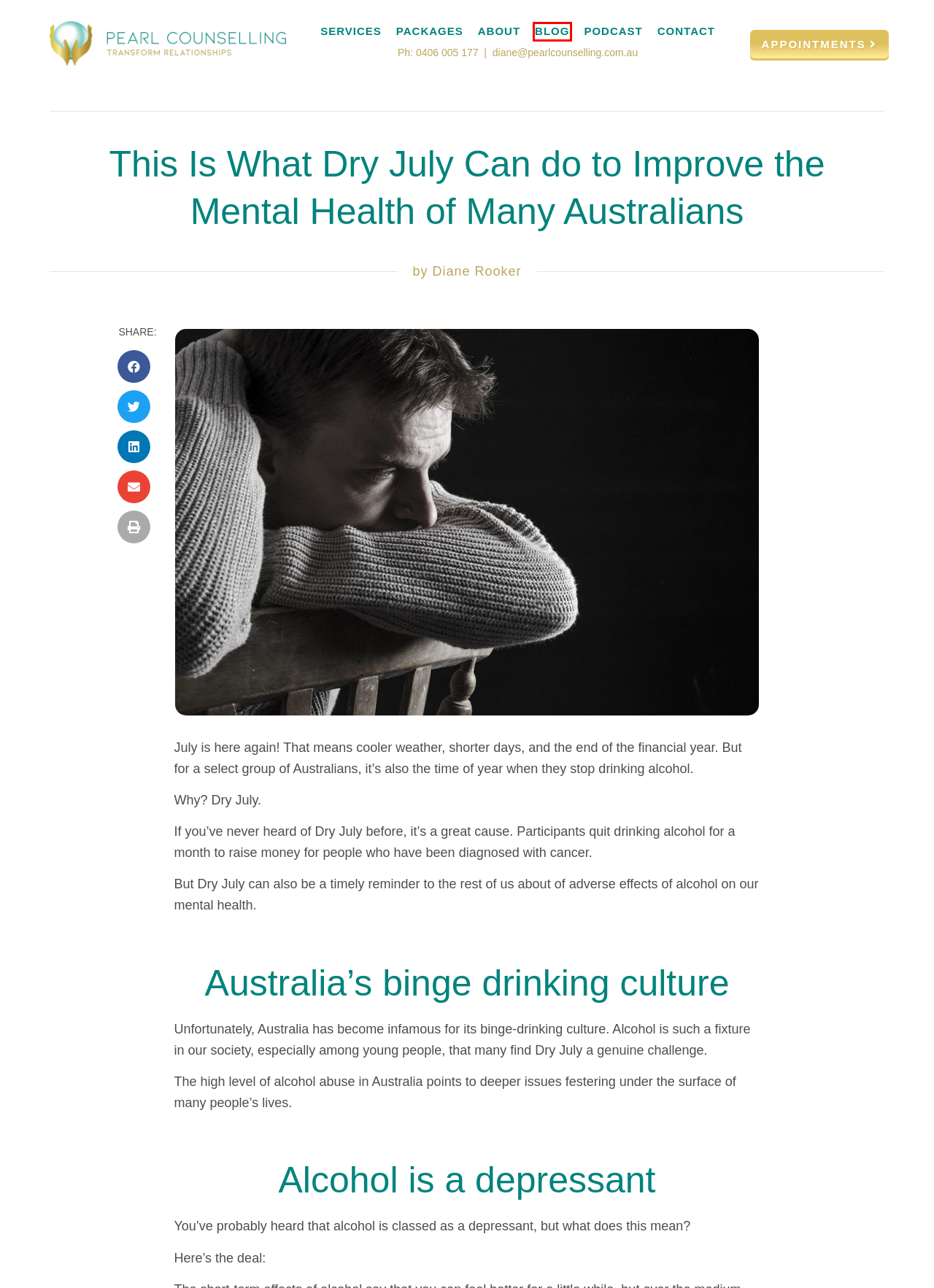Given a screenshot of a webpage with a red bounding box around a UI element, please identify the most appropriate webpage description that matches the new webpage after you click on the element. Here are the candidates:
A. Neuro Trance Psychotherapy Brisbane | EMI Pyschotherapy
B. Relationship Podcast for Couples - Transform Relationships
C. Schedule Appointment with Payment is made at the appointment
D. Mental Health Blog | Counselling News & Tips | Pearl Counselling
E. World Mental Health Day - 10 October 2018
F. What is a Happy Marriage Like?
G. Workshops: Redlands, Cleveland, Victoria Point: Pearl Counselling
H. Contact Pearl Counselling | Counselling Brisbane & Redlands

D